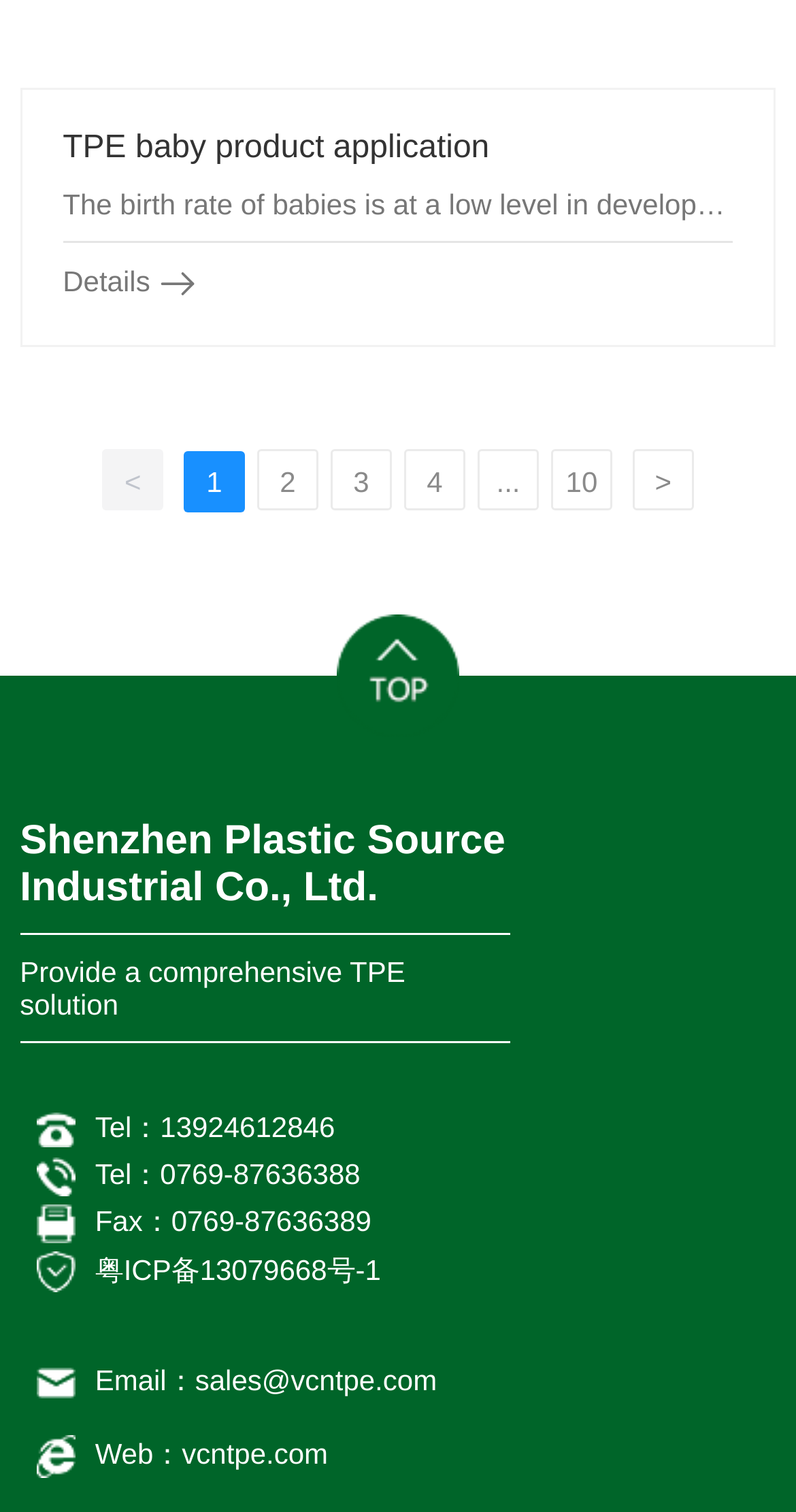What is the company name?
Provide a detailed answer to the question using information from the image.

The company name can be found in the heading element with bounding box coordinates [0.025, 0.541, 0.64, 0.618], which is 'Shenzhen Plastic Source Industrial Co., Ltd.'.